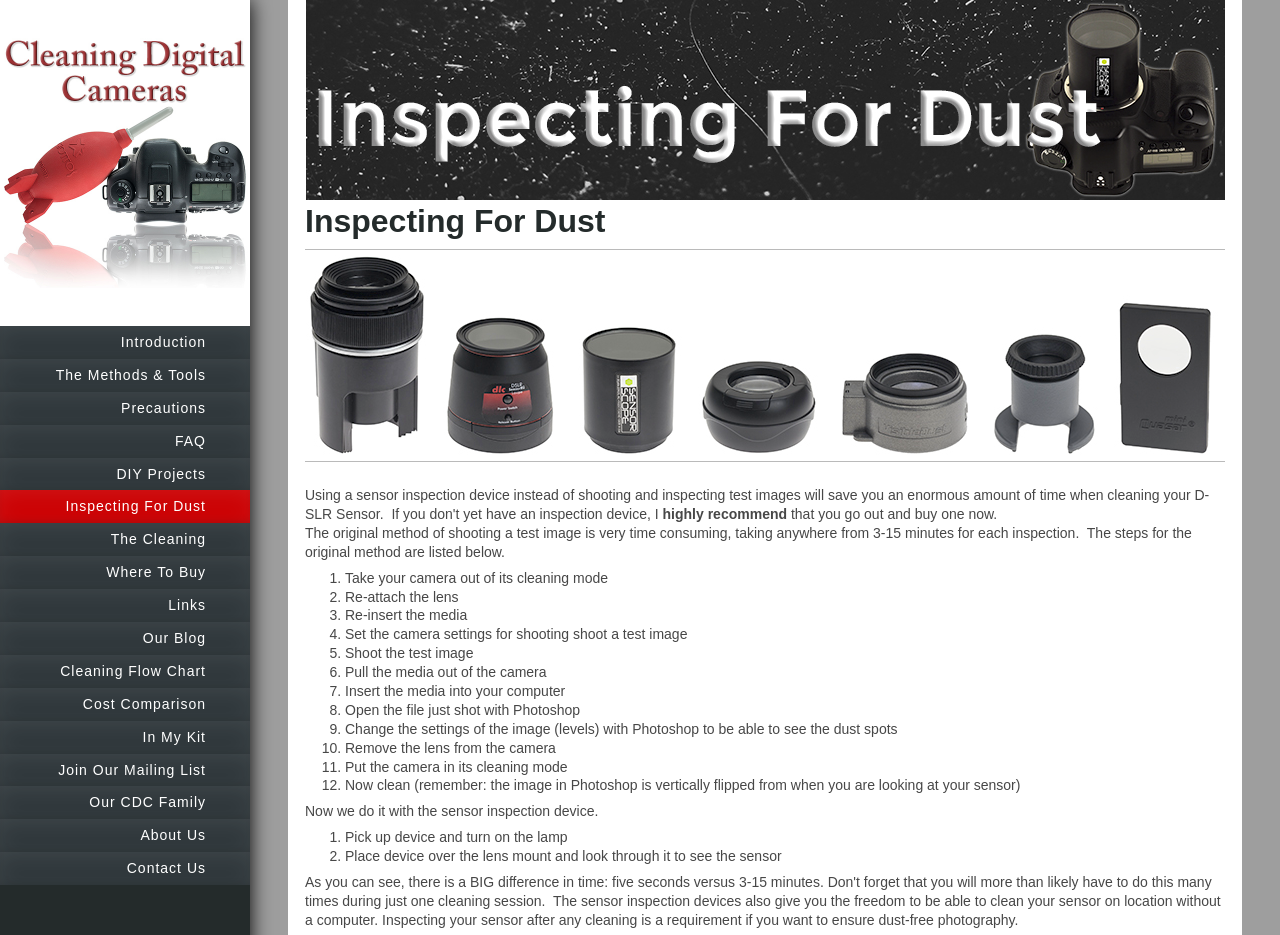Locate the bounding box coordinates of the clickable region necessary to complete the following instruction: "Click on The Methods & Tools". Provide the coordinates in the format of four float numbers between 0 and 1, i.e., [left, top, right, bottom].

[0.0, 0.384, 0.195, 0.419]